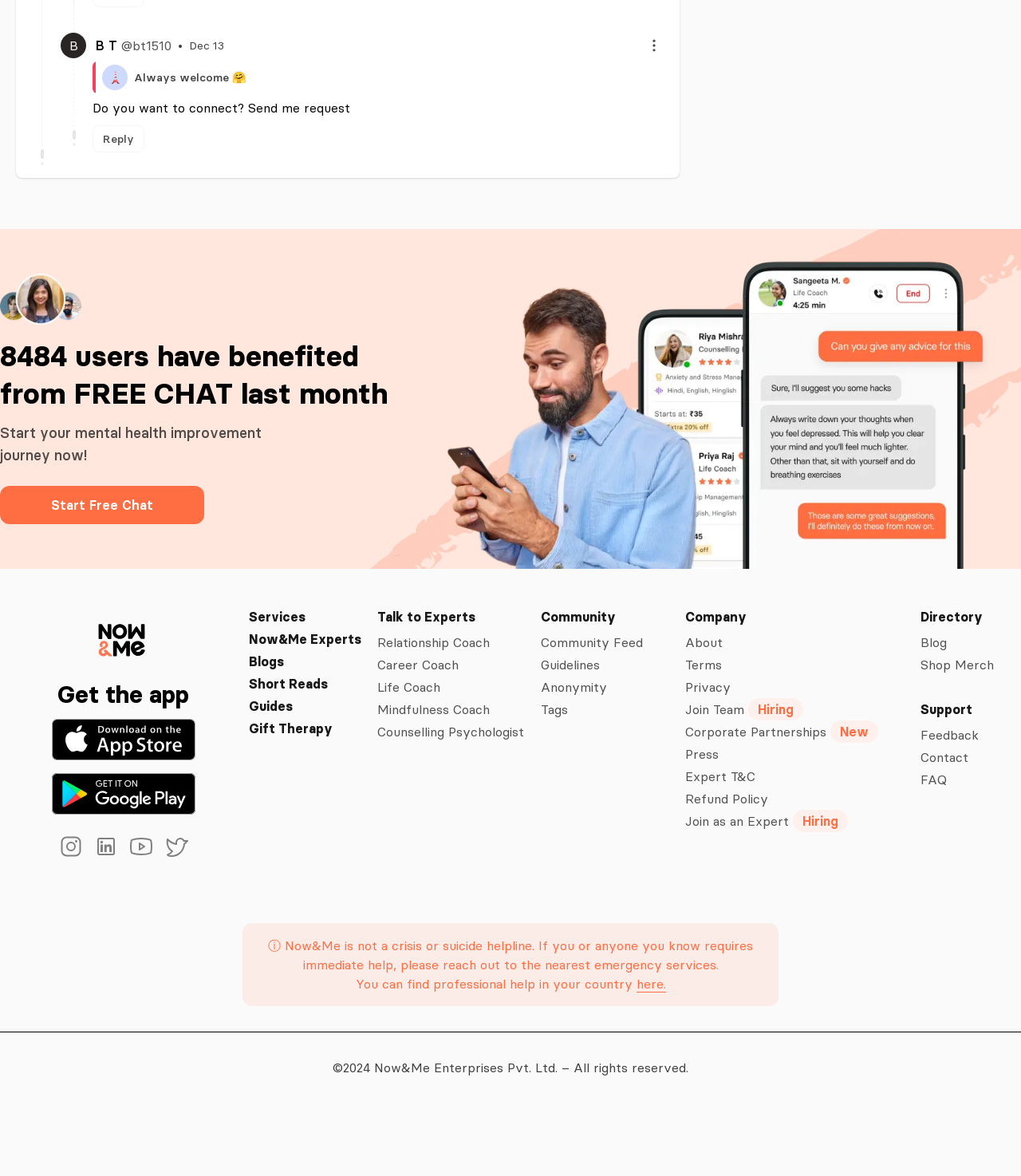Predict the bounding box coordinates for the UI element described as: "here.". The coordinates should be four float numbers between 0 and 1, presented as [left, top, right, bottom].

[0.629, 0.892, 0.661, 0.906]